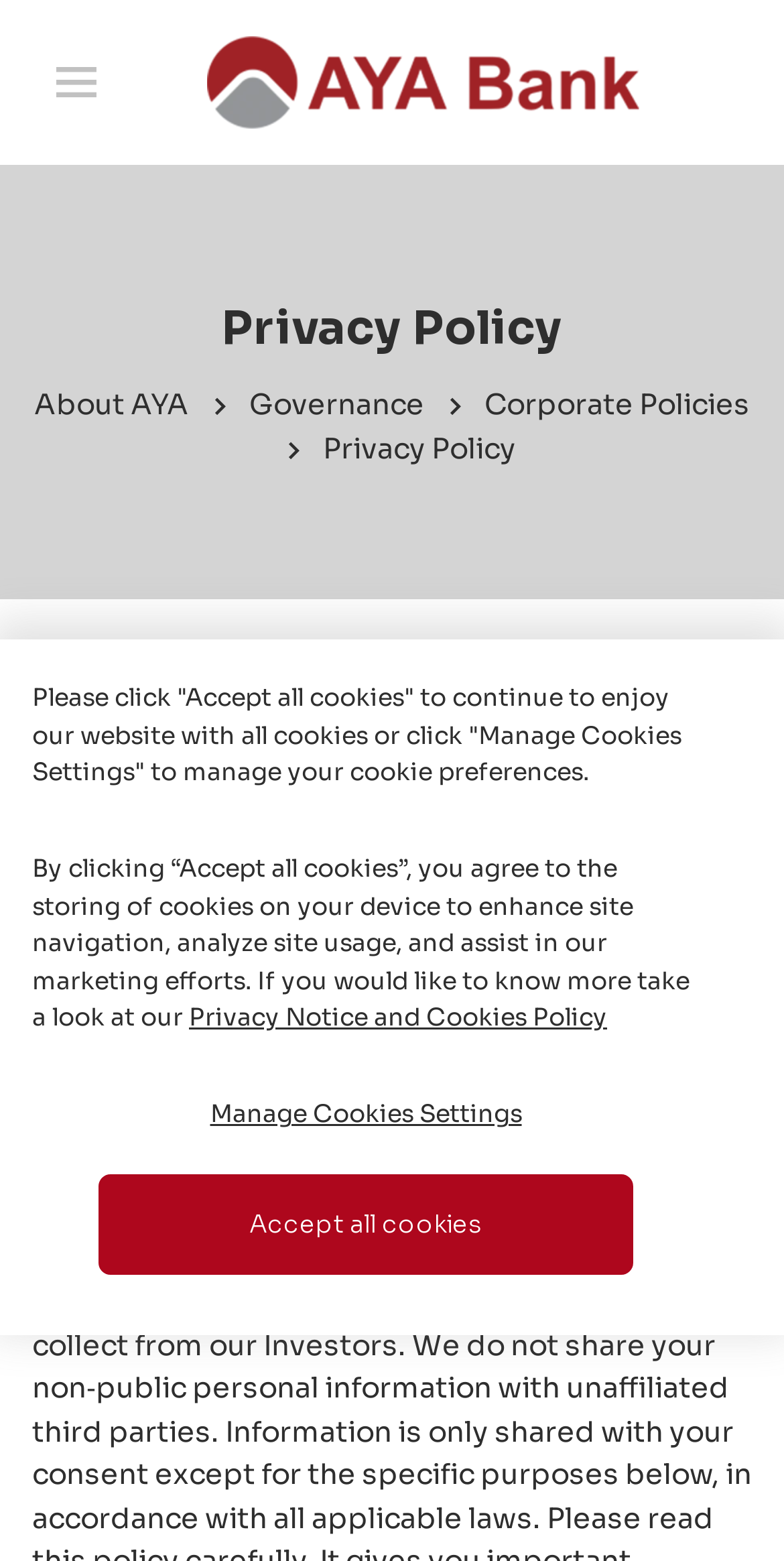Determine the bounding box coordinates for the region that must be clicked to execute the following instruction: "Click AYA Bank logo".

[0.041, 0.031, 0.154, 0.075]